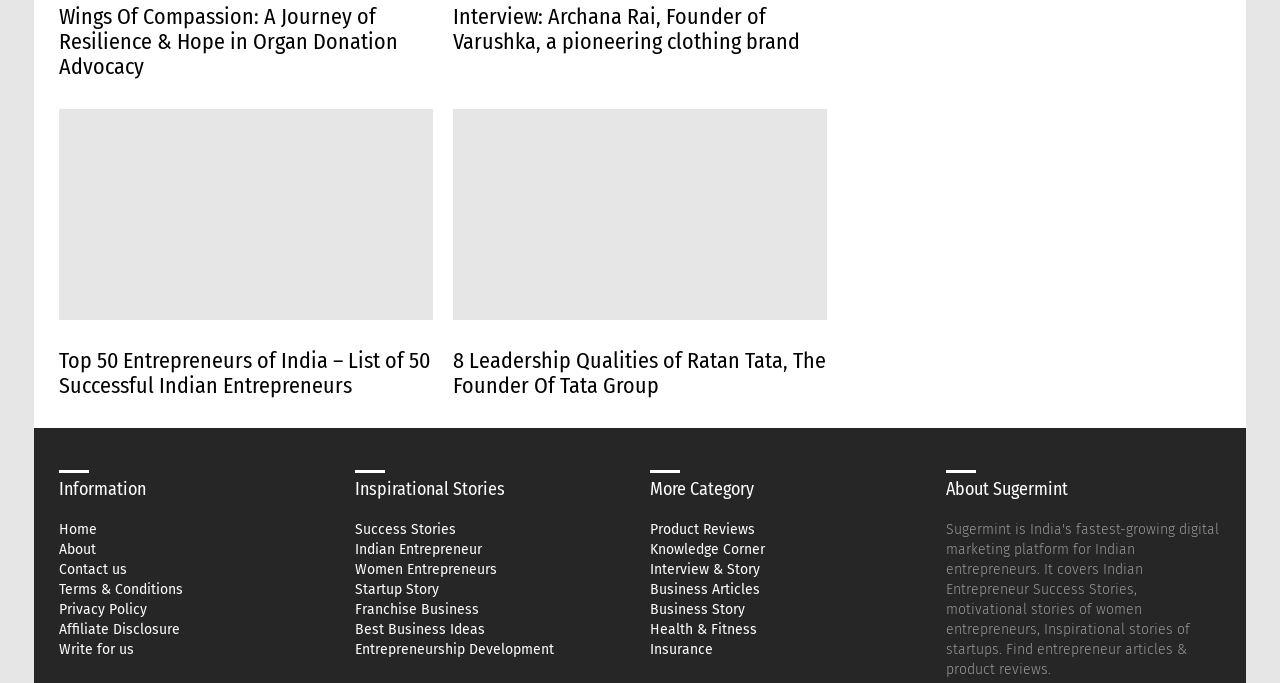What type of stories are listed in the second column?
Based on the visual information, provide a detailed and comprehensive answer.

I found the answer by looking at the second column, which is a child of the Root Element. The heading element in this column has the text 'Inspirational Stories', which indicates that the type of stories listed are inspirational stories.